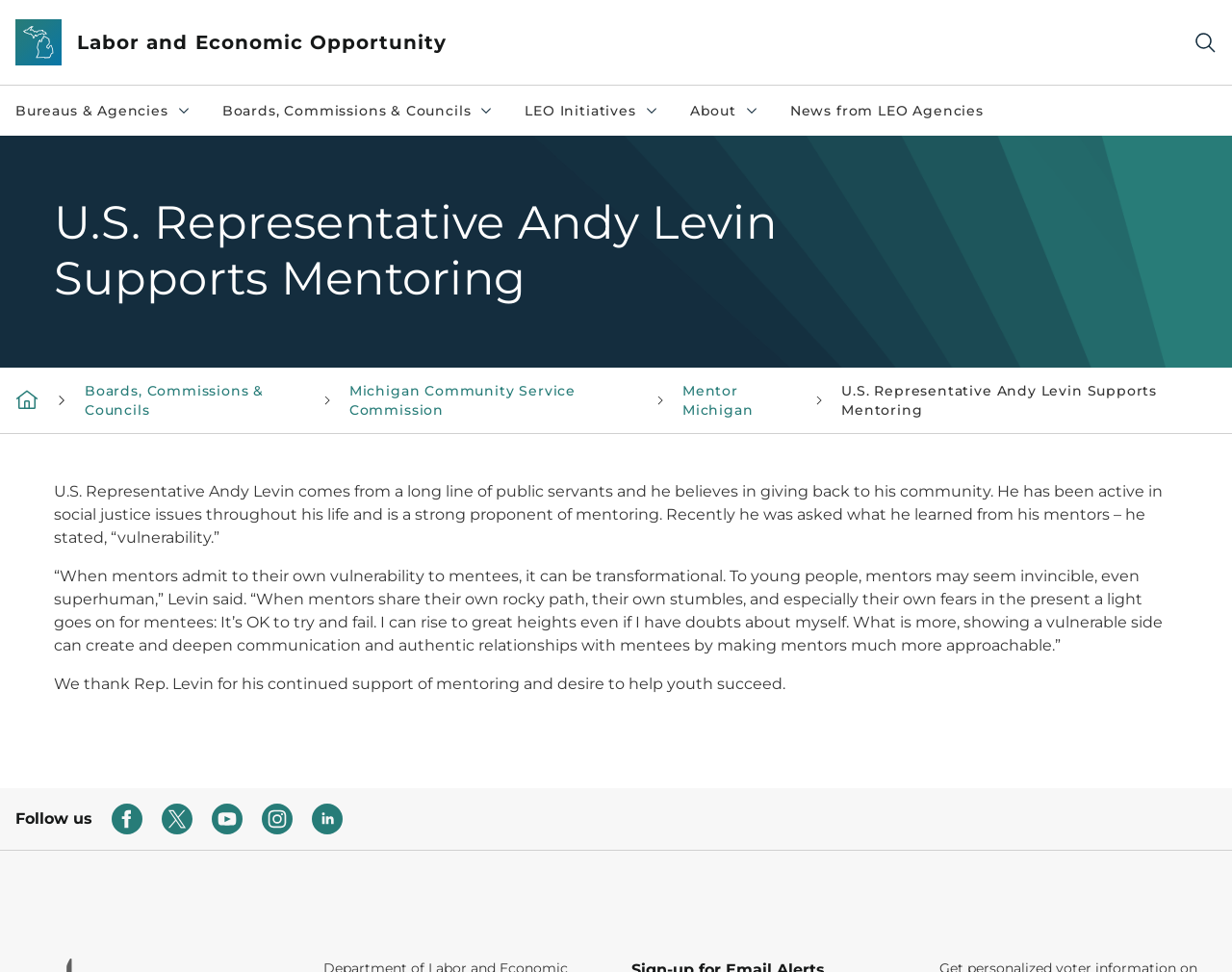What is the name of the U.S. Representative mentioned? From the image, respond with a single word or brief phrase.

Andy Levin